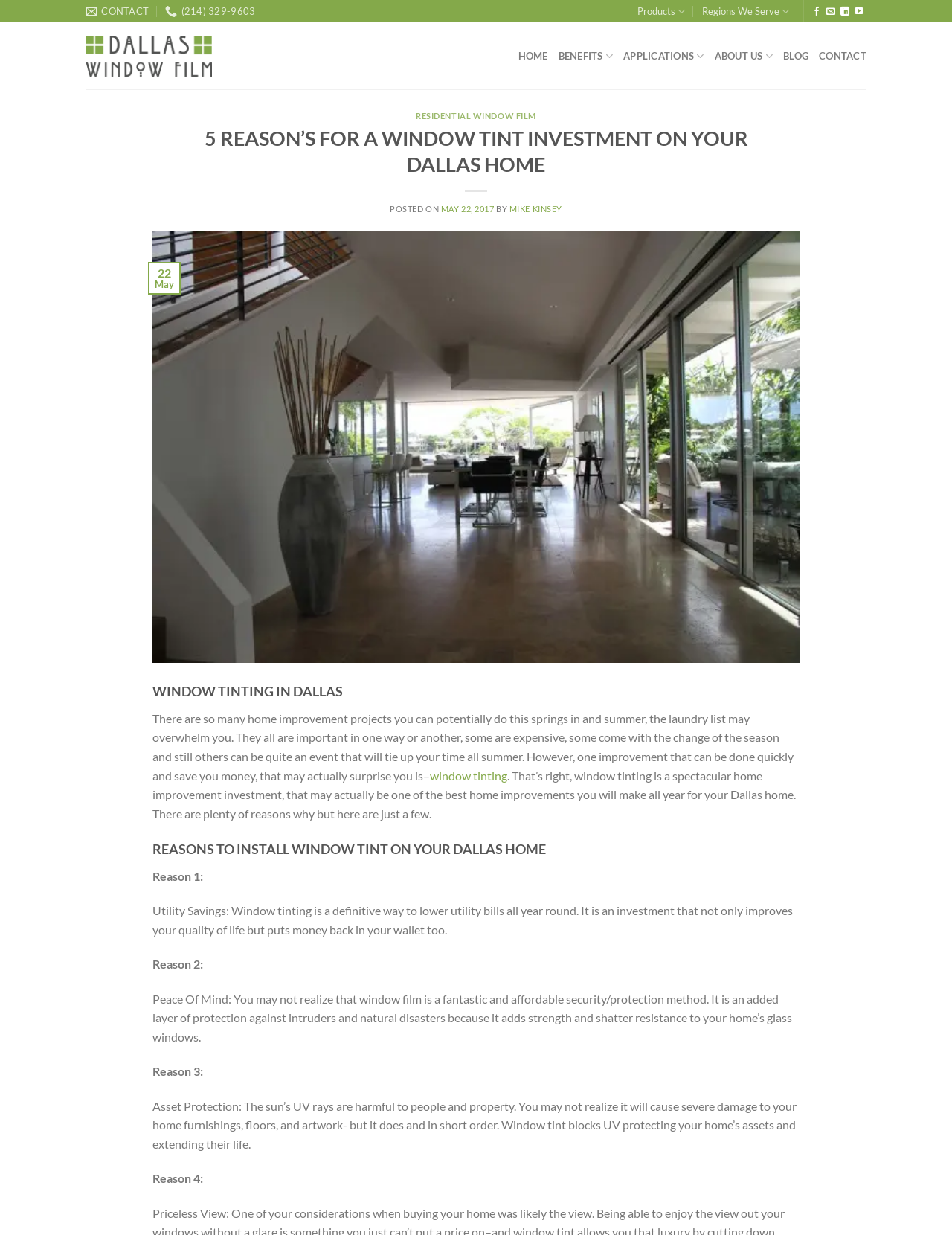Please identify the bounding box coordinates of the element I need to click to follow this instruction: "Read the blog".

[0.823, 0.033, 0.849, 0.058]